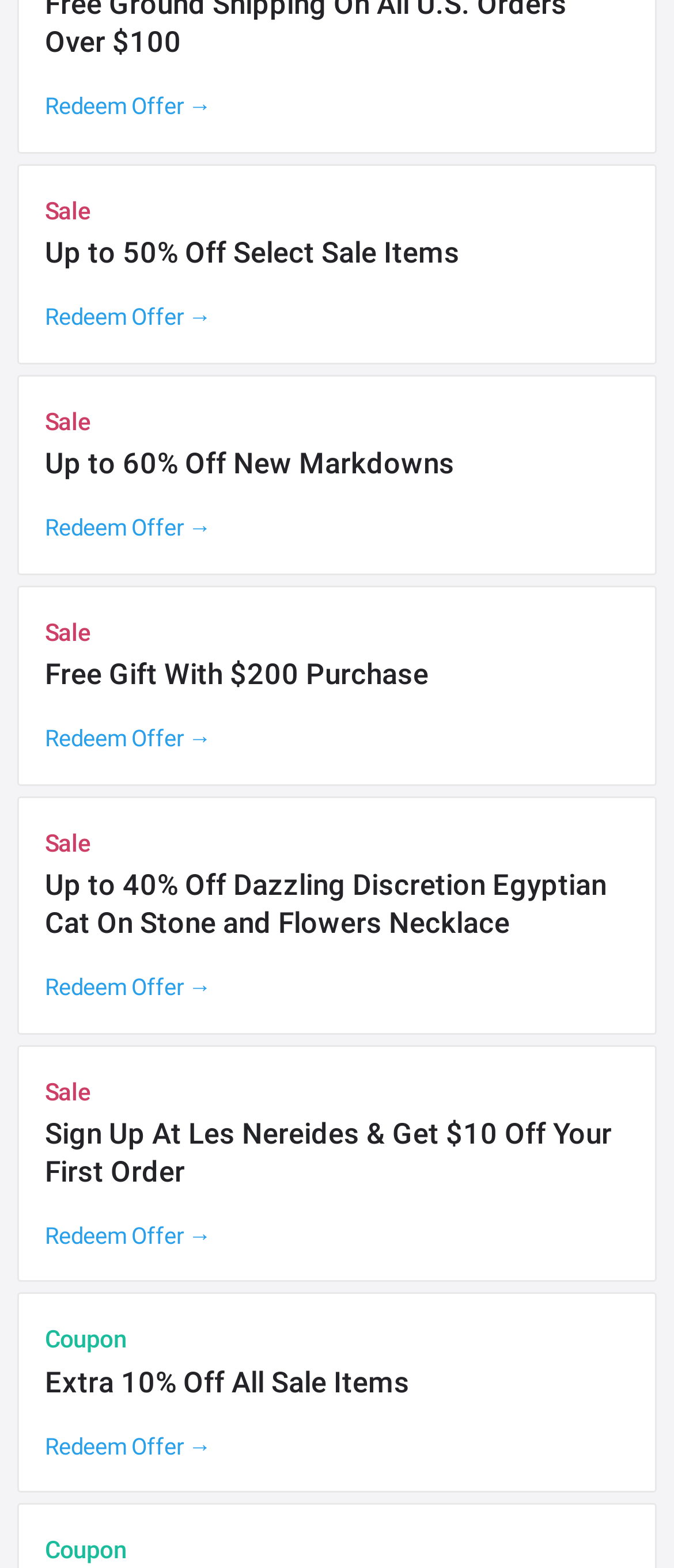How many types of labels are used to categorize offers?
Please respond to the question with a detailed and well-explained answer.

I noticed that some offers are labeled as 'Sale' and some are labeled as 'Coupon', which indicates that there are two types of labels used to categorize offers.